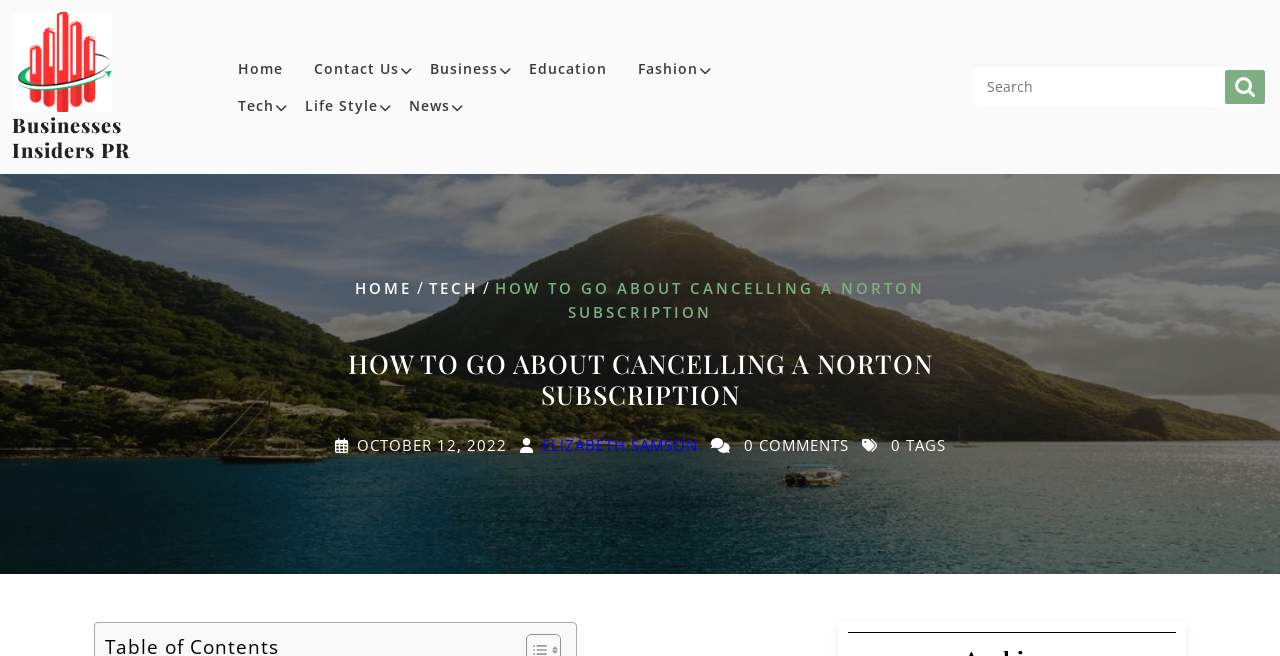What is the website's primary menu?
Please answer using one word or phrase, based on the screenshot.

Home, Contact Us, Business, etc.